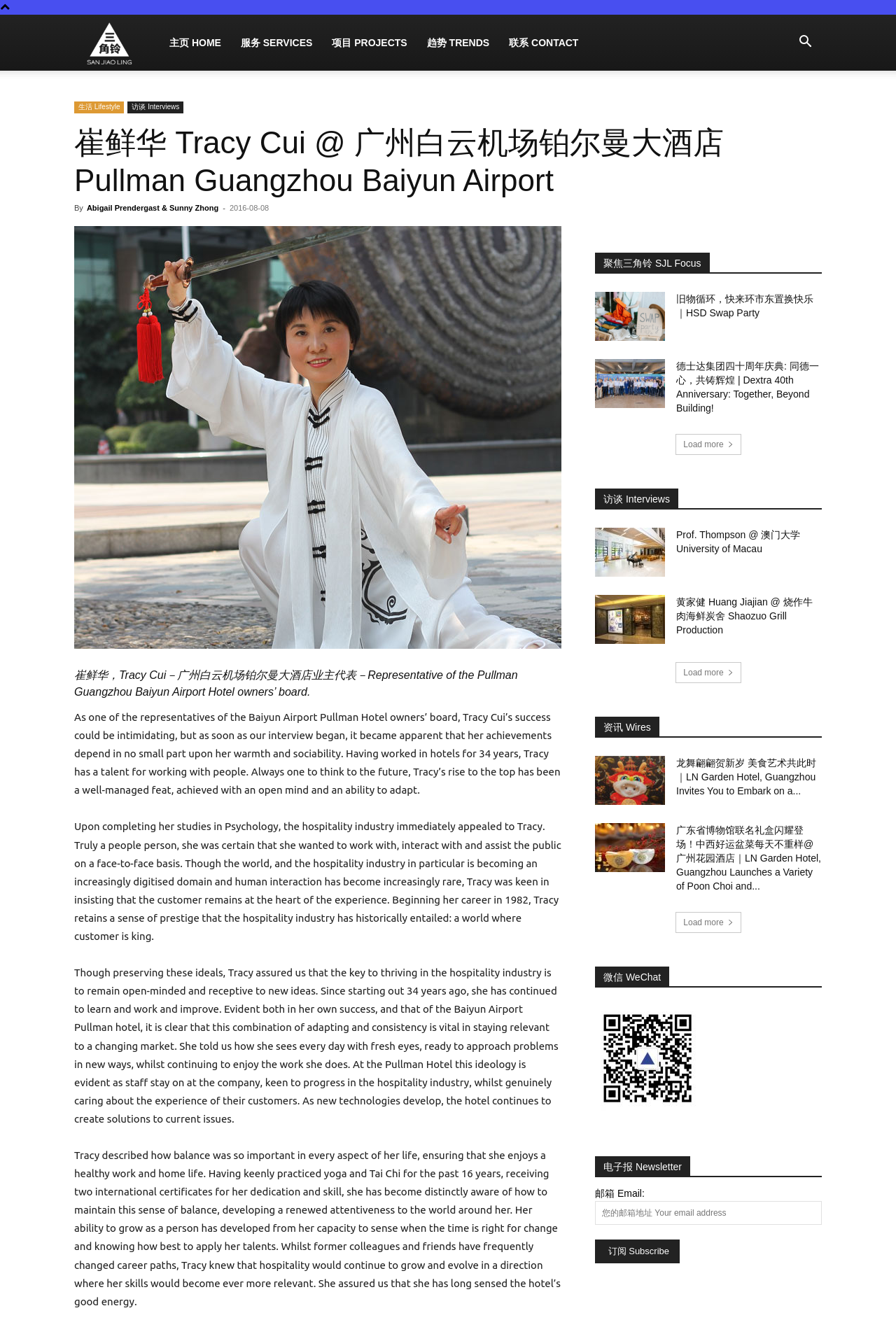What is the name of the hotel where Tracy Cui works?
Based on the image, answer the question with as much detail as possible.

The webpage mentions that Tracy Cui is the 'Representative of the Pullman Guangzhou Baiyun Airport Hotel owners’ board.' which indicates that she works at the Pullman Guangzhou Baiyun Airport Hotel.